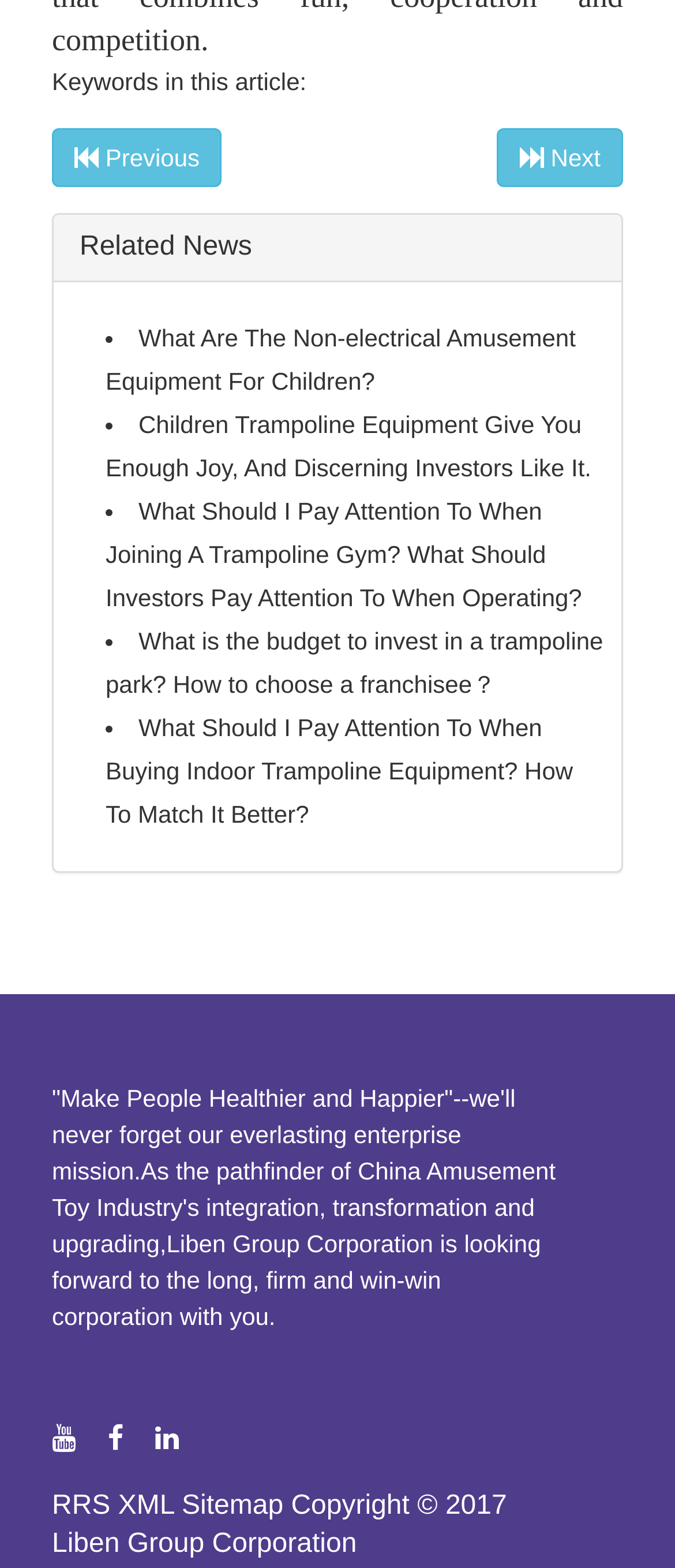Pinpoint the bounding box coordinates of the clickable area necessary to execute the following instruction: "Click on 'Next' to go to the next page". The coordinates should be given as four float numbers between 0 and 1, namely [left, top, right, bottom].

[0.737, 0.082, 0.923, 0.119]